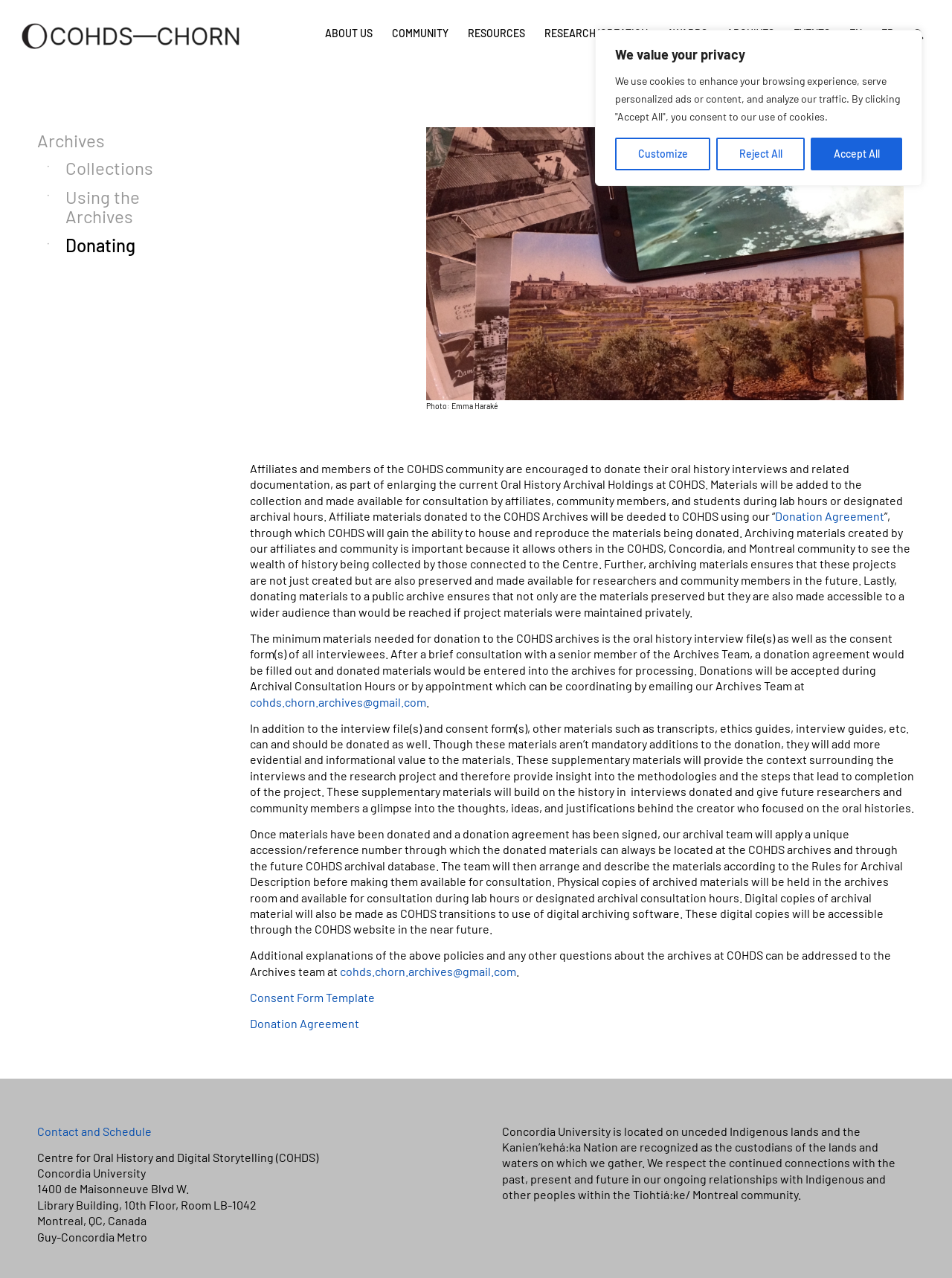Provide a one-word or short-phrase answer to the question:
What is the minimum material required for donation?

Oral history interview file and consent form